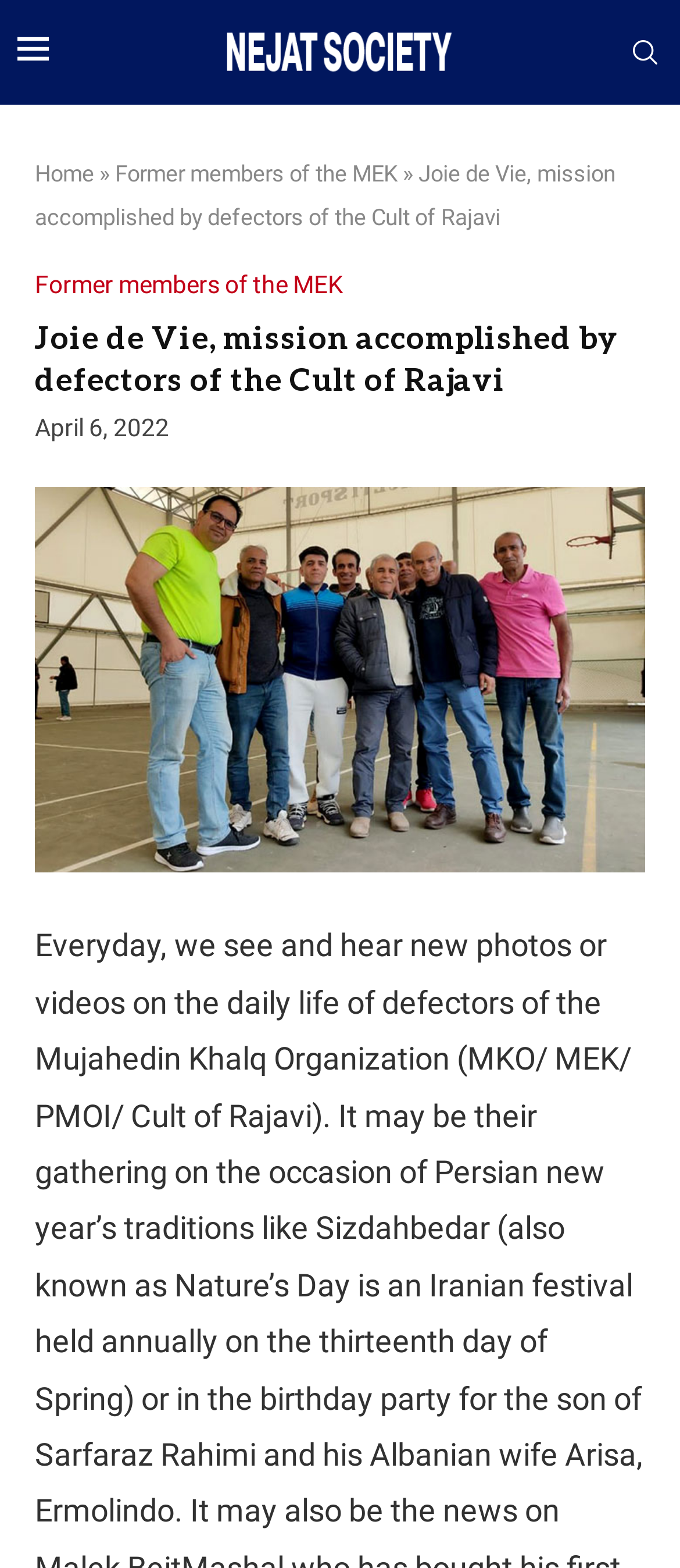Determine the main text heading of the webpage and provide its content.

Joie de Vie, mission accomplished by defectors of the Cult of Rajavi